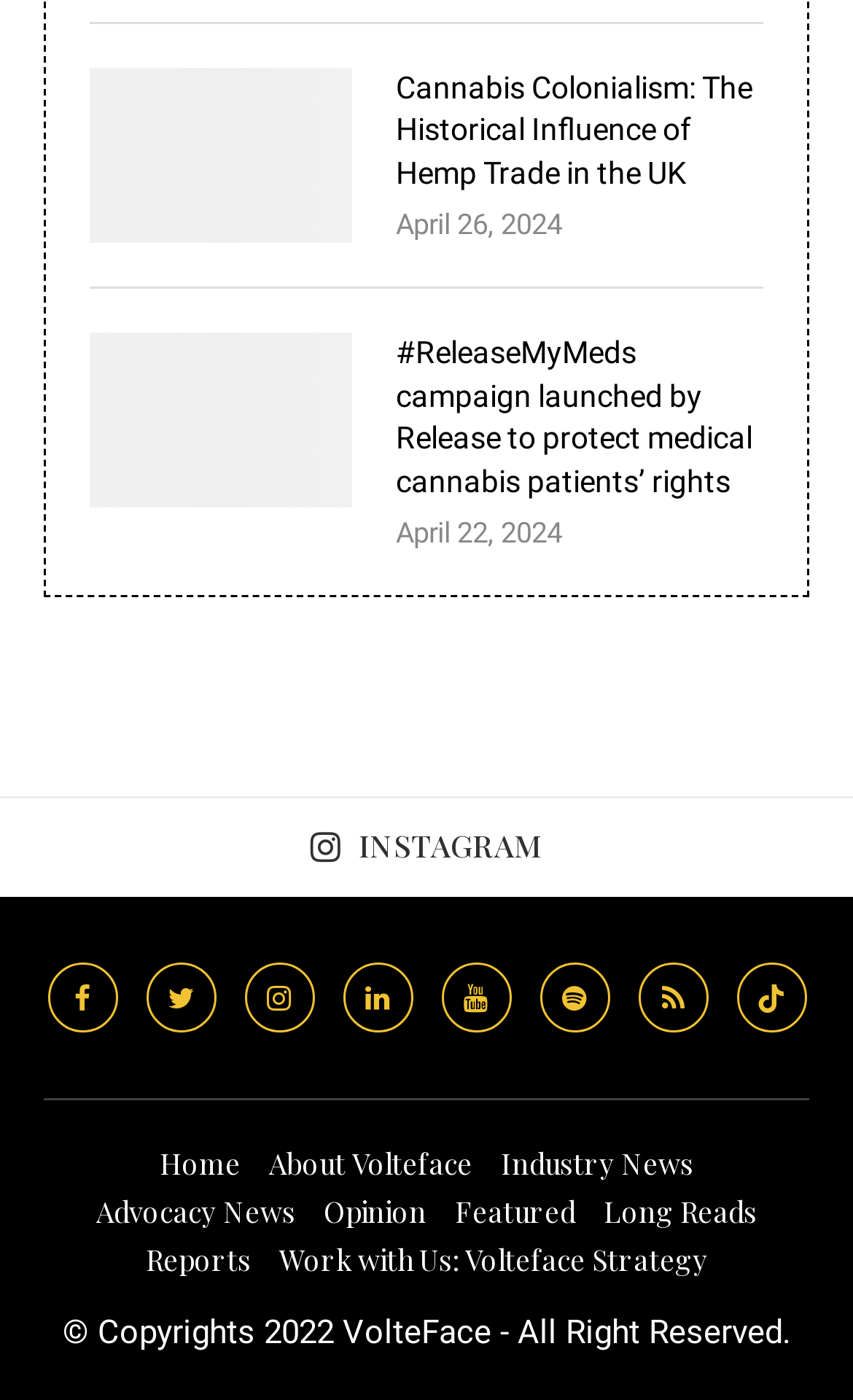Please specify the bounding box coordinates for the clickable region that will help you carry out the instruction: "Visit Facebook page".

[0.055, 0.687, 0.137, 0.737]